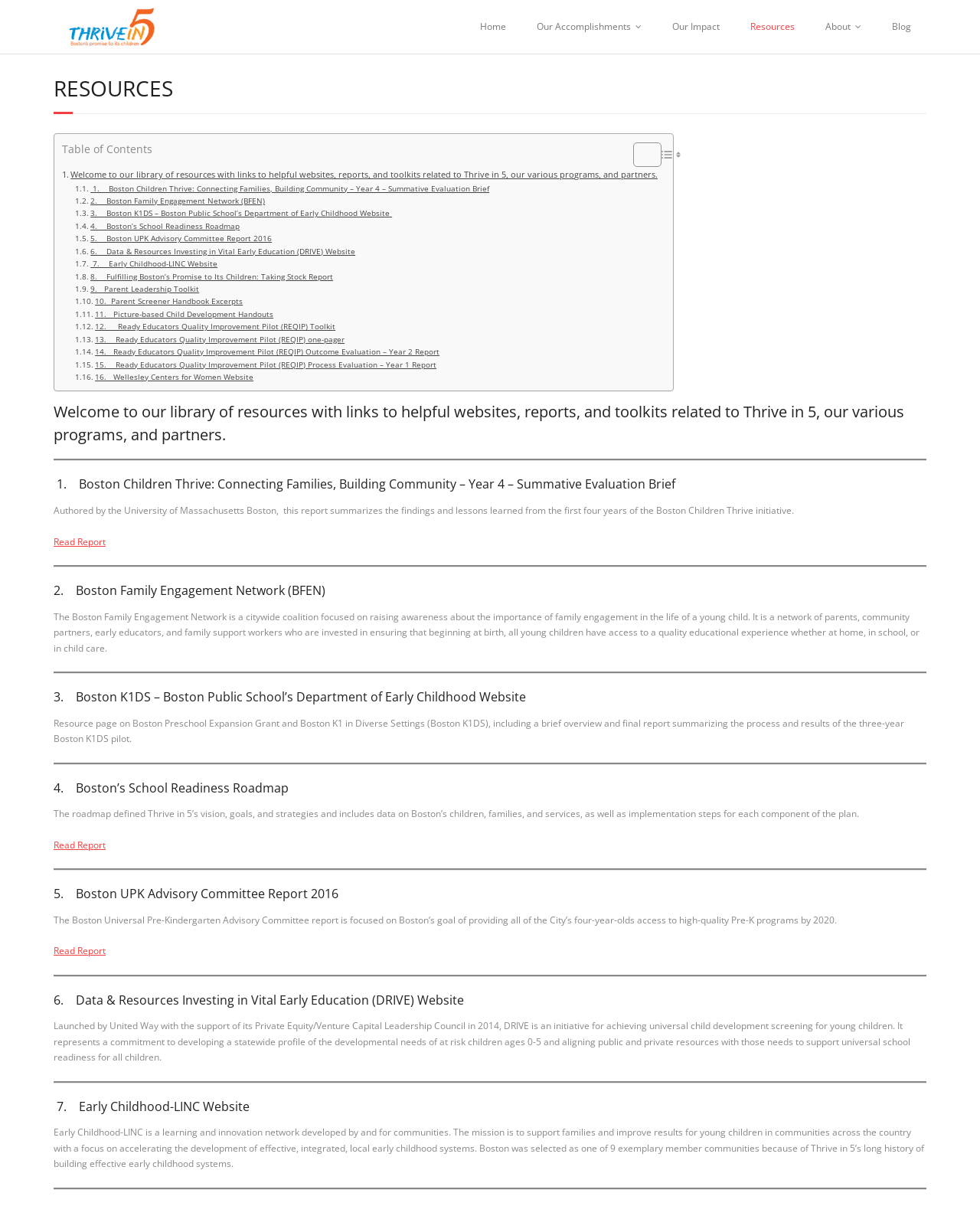Locate the bounding box coordinates of the clickable area to execute the instruction: "Learn more about Boston K1DS". Provide the coordinates as four float numbers between 0 and 1, represented as [left, top, right, bottom].

[0.077, 0.172, 0.4, 0.182]